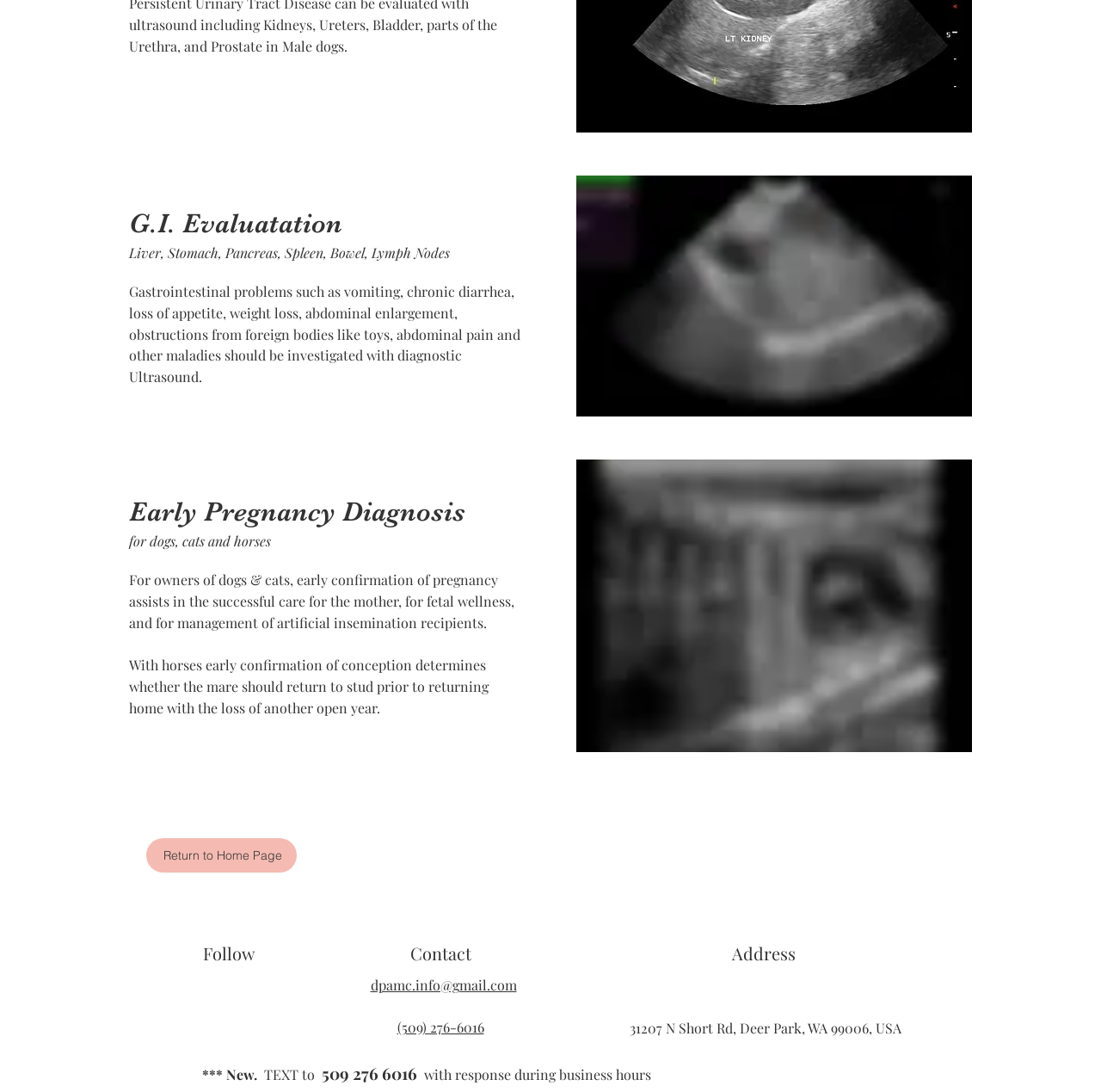What type of animals are mentioned on the webpage?
Please provide a single word or phrase as your answer based on the screenshot.

Dogs, cats, horses